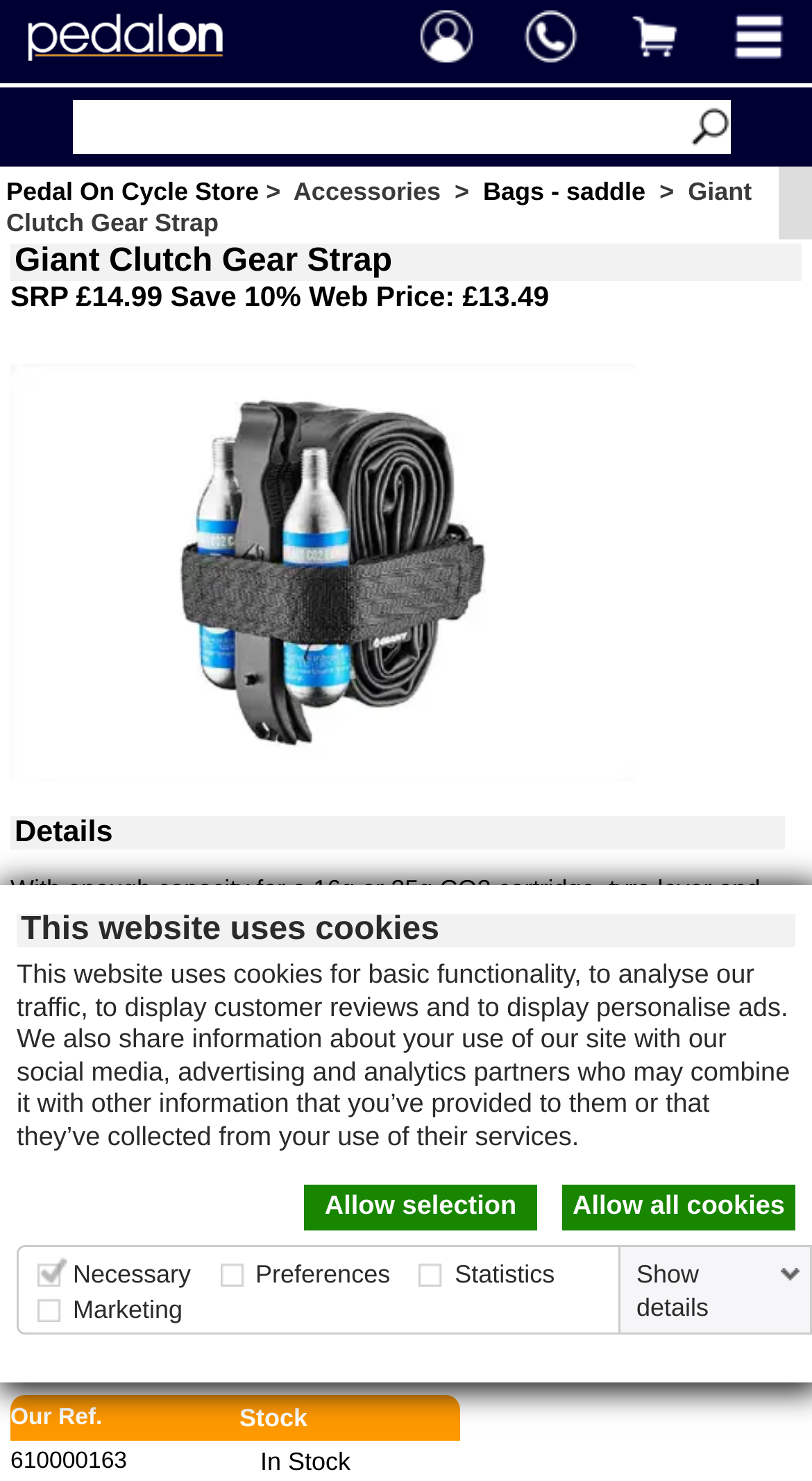Highlight the bounding box coordinates of the element that should be clicked to carry out the following instruction: "Show cookie settings". The coordinates must be given as four float numbers ranging from 0 to 1, i.e., [left, top, right, bottom].

[0.021, 0.617, 0.979, 0.64]